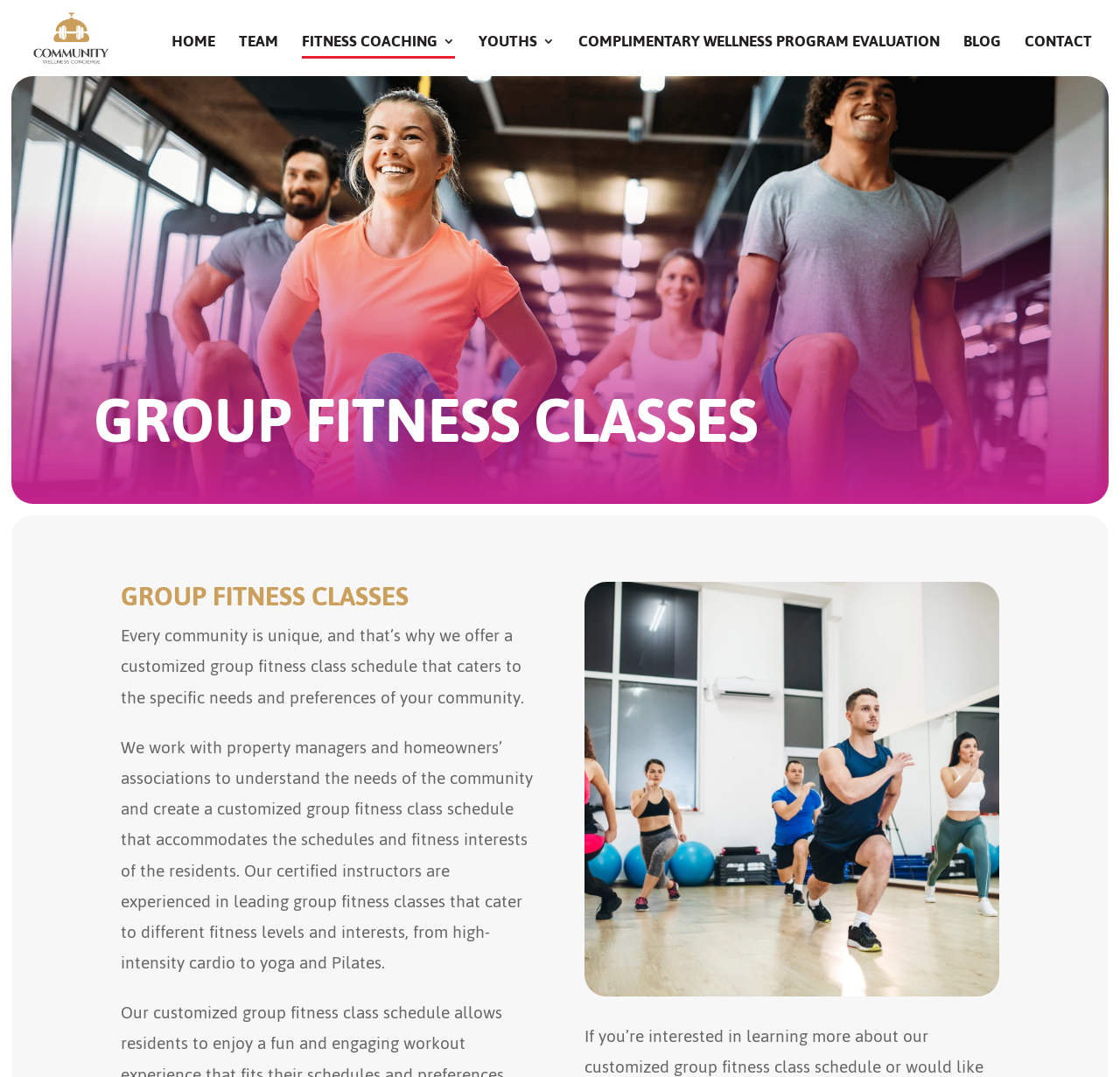Please find the bounding box coordinates of the element that must be clicked to perform the given instruction: "view the FITNESS COACHING page". The coordinates should be four float numbers from 0 to 1, i.e., [left, top, right, bottom].

[0.27, 0.032, 0.406, 0.054]